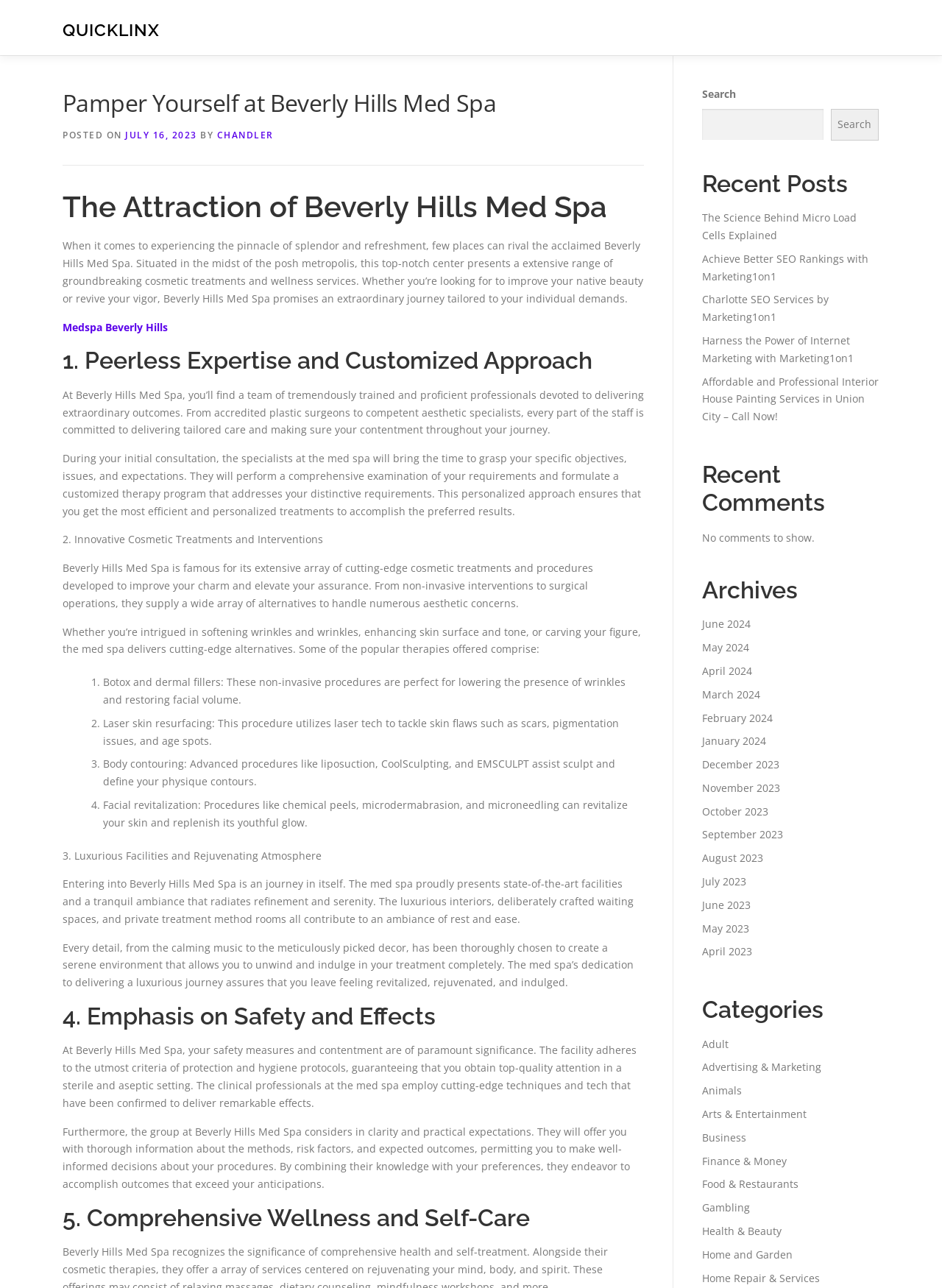Determine the coordinates of the bounding box for the clickable area needed to execute this instruction: "Search for something".

[0.745, 0.084, 0.874, 0.109]